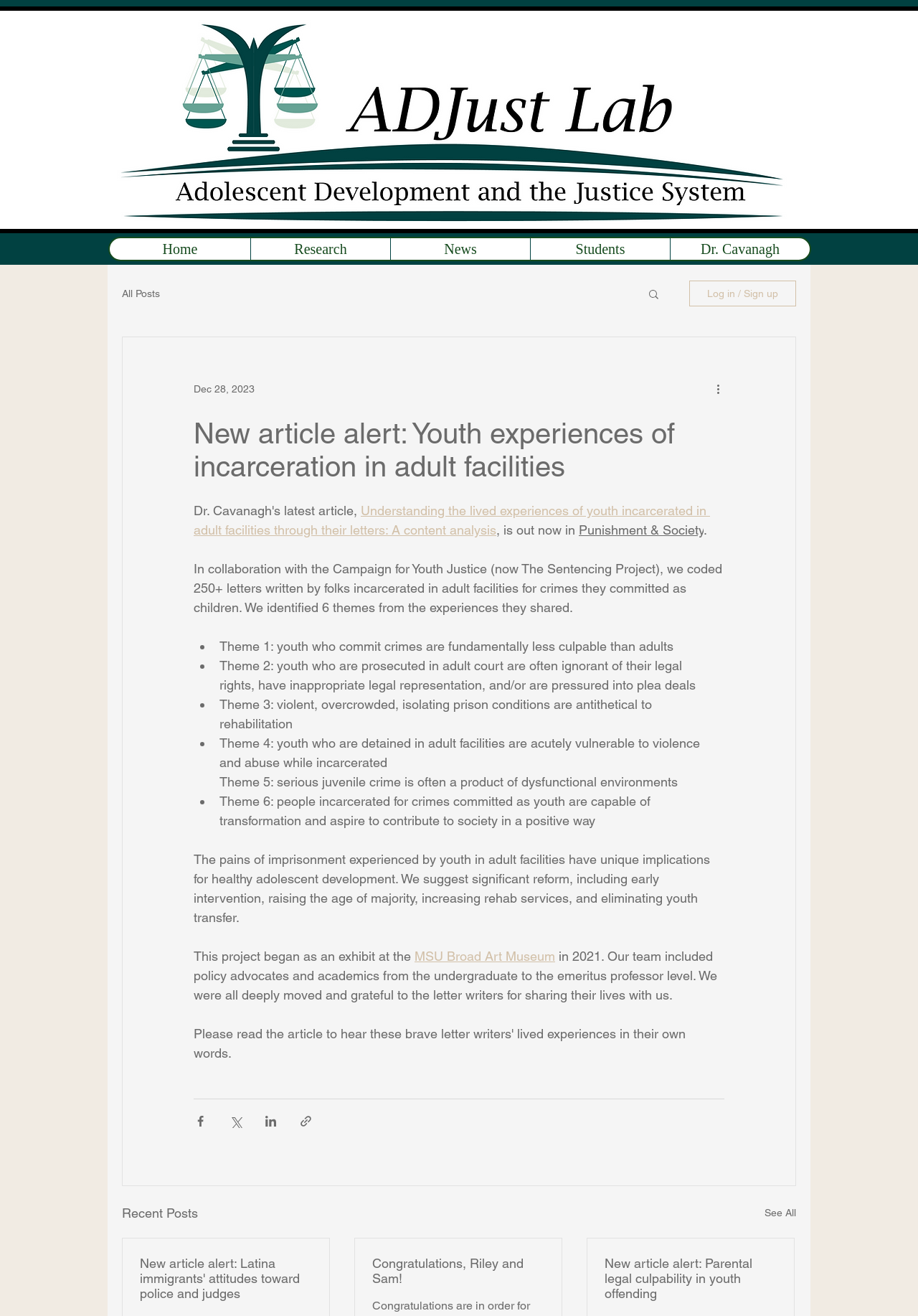What is the main title displayed on this webpage?

New article alert: Youth experiences of incarceration in adult facilities